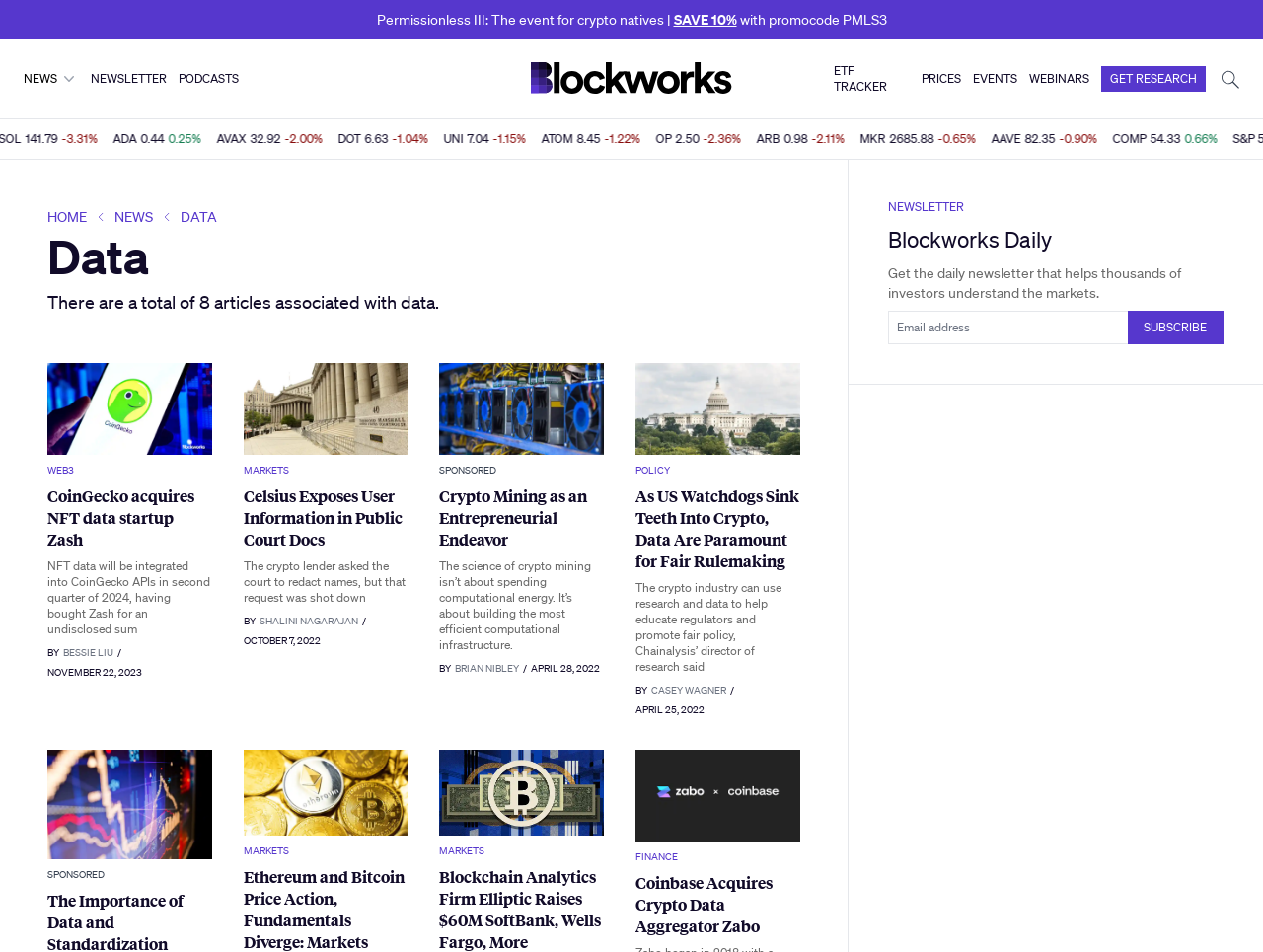Who is the author of the article about CoinGecko acquiring NFT data startup Zash?
Based on the image, provide your answer in one word or phrase.

BESSIE LIU